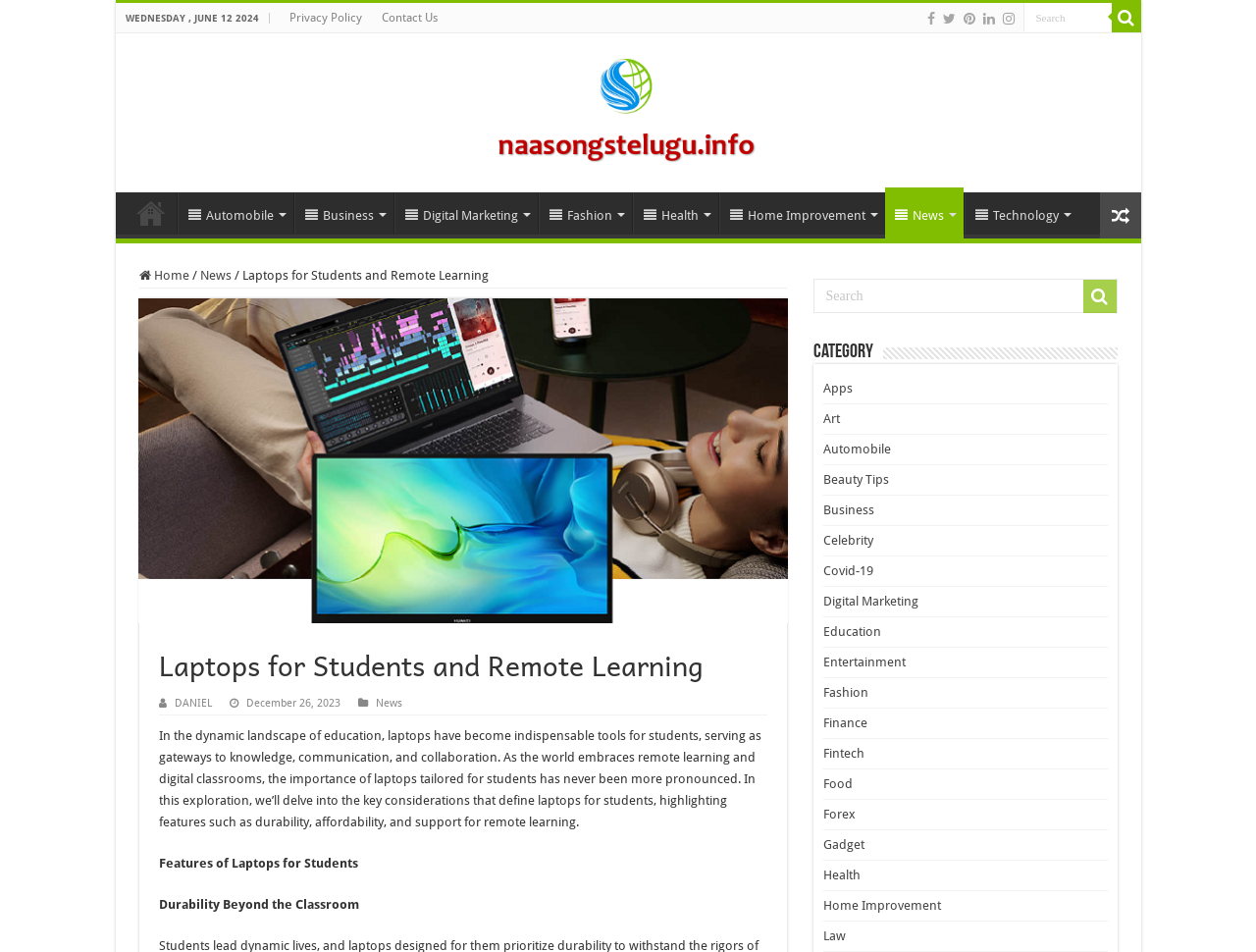Determine the bounding box coordinates of the clickable element to complete this instruction: "Read about Laptops for Students and Remote Learning". Provide the coordinates in the format of four float numbers between 0 and 1, [left, top, right, bottom].

[0.193, 0.281, 0.389, 0.297]